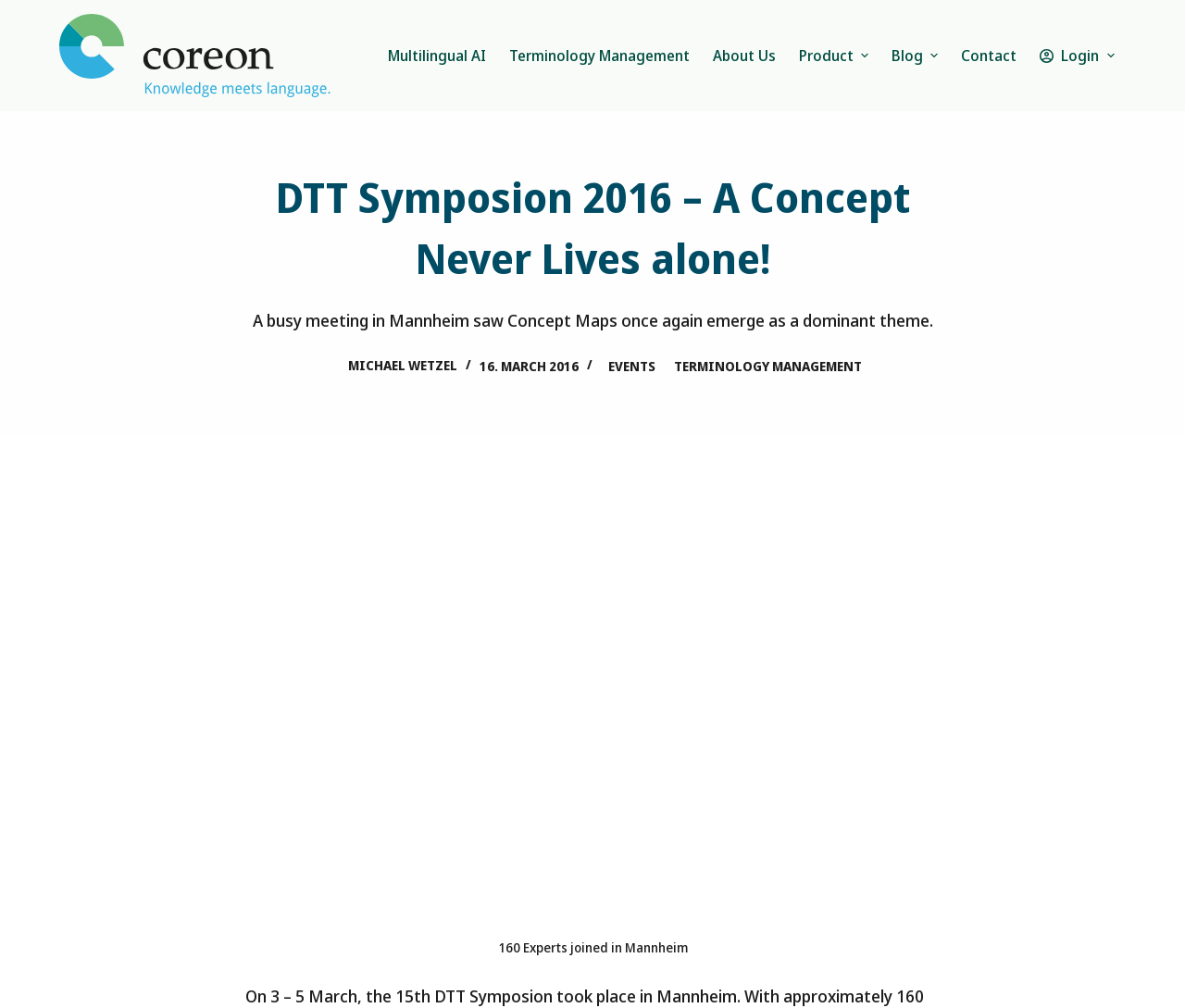Can you determine the bounding box coordinates of the area that needs to be clicked to fulfill the following instruction: "Select 'Multilingual AI' from the menu"?

[0.318, 0.0, 0.42, 0.11]